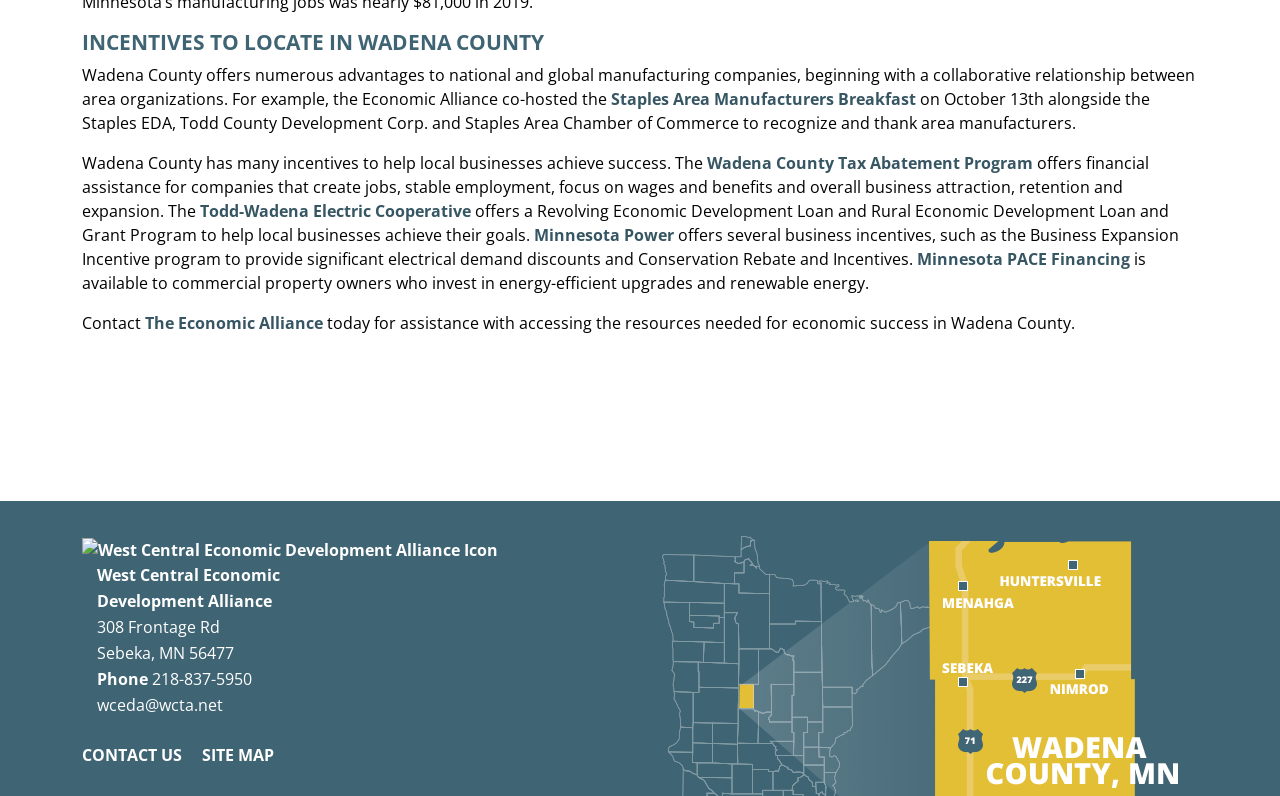Identify the bounding box for the described UI element: "Staples Area Manufacturers Breakfast".

[0.477, 0.111, 0.716, 0.139]